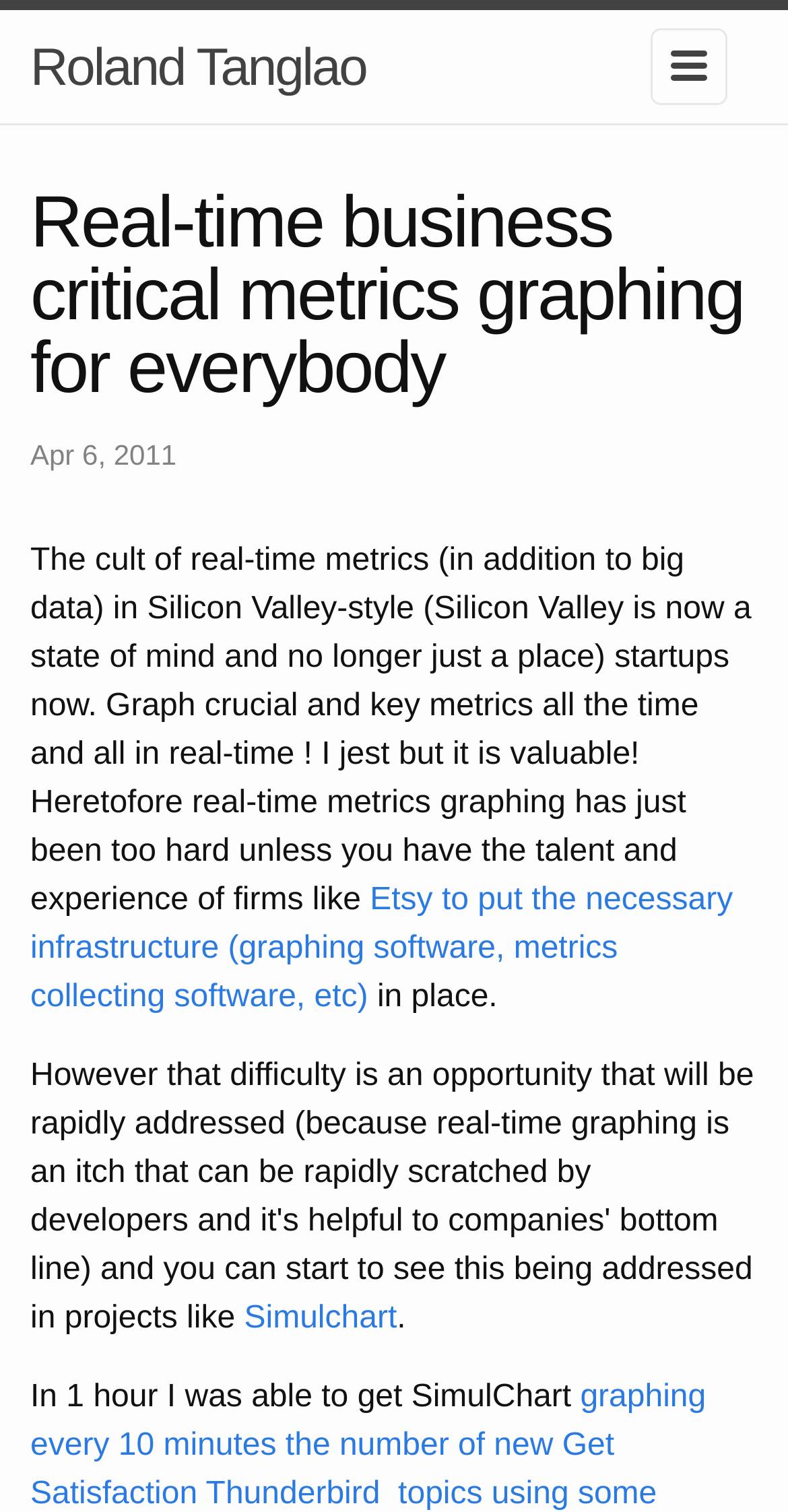Please provide the bounding box coordinate of the region that matches the element description: Roland Tanglao. Coordinates should be in the format (top-left x, top-left y, bottom-right x, bottom-right y) and all values should be between 0 and 1.

[0.038, 0.007, 0.465, 0.082]